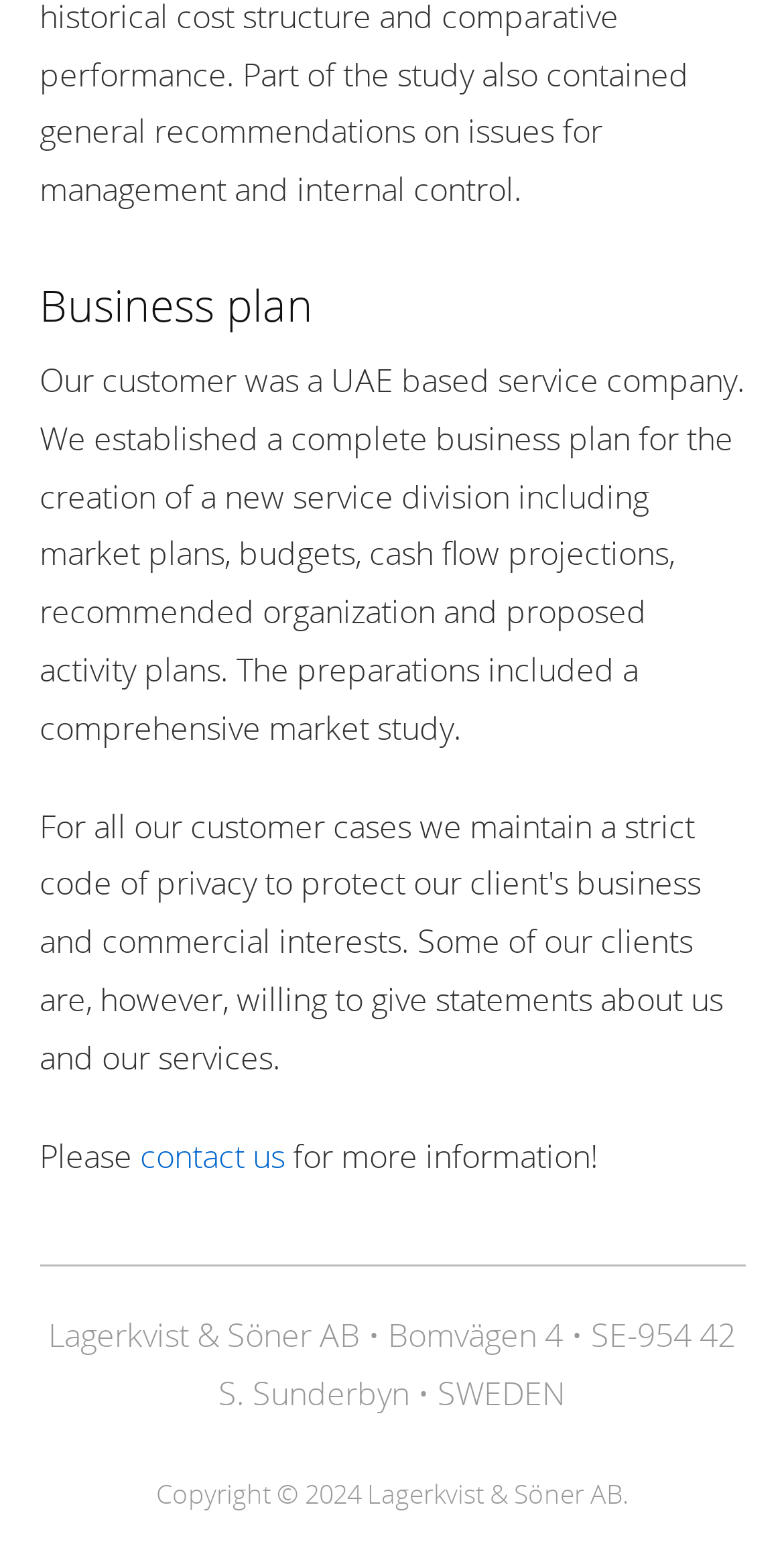Use a single word or phrase to answer the question:
How can one get more information?

Contact us